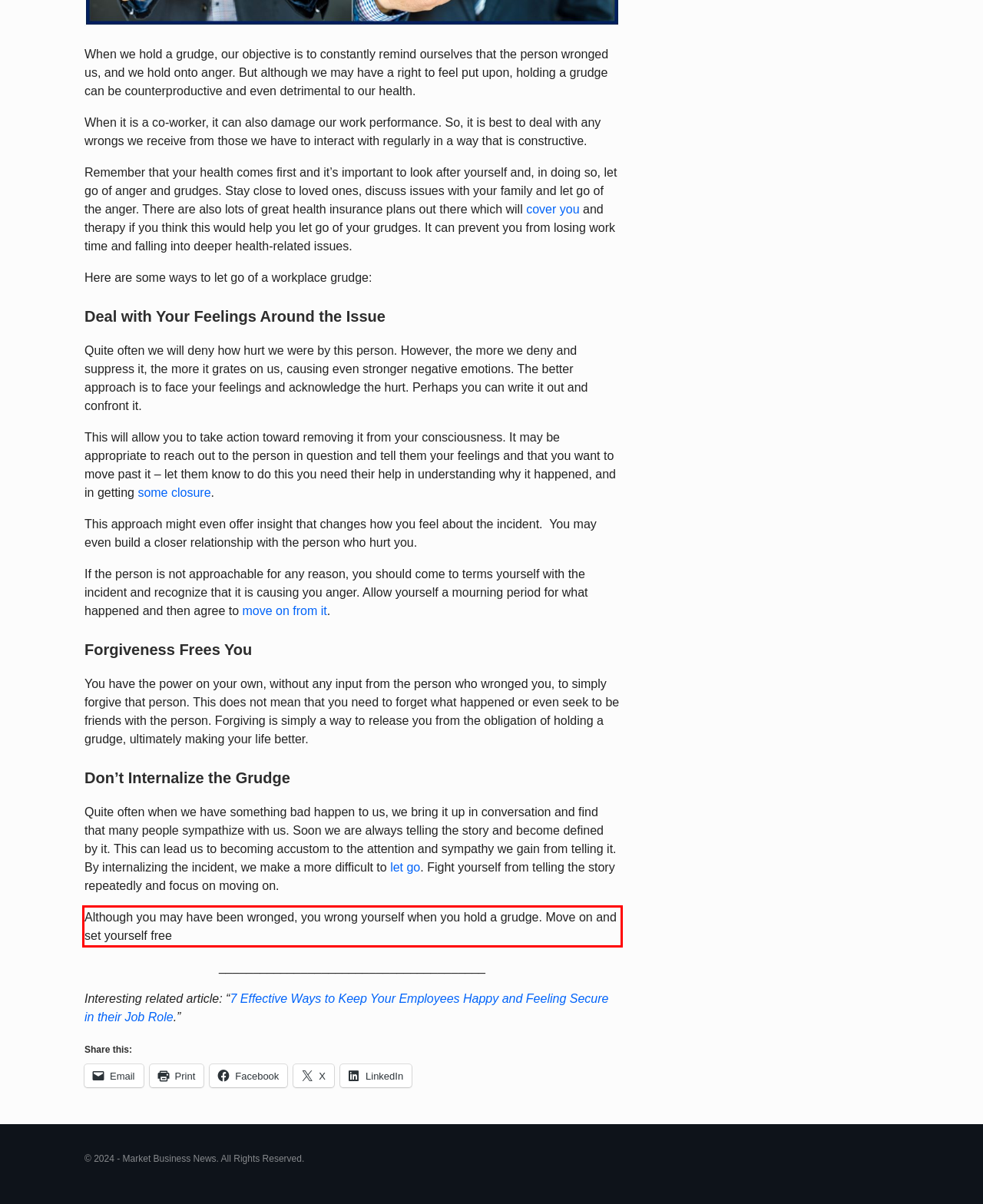You are provided with a screenshot of a webpage that includes a UI element enclosed in a red rectangle. Extract the text content inside this red rectangle.

Although you may have been wronged, you wrong yourself when you hold a grudge. Move on and set yourself free